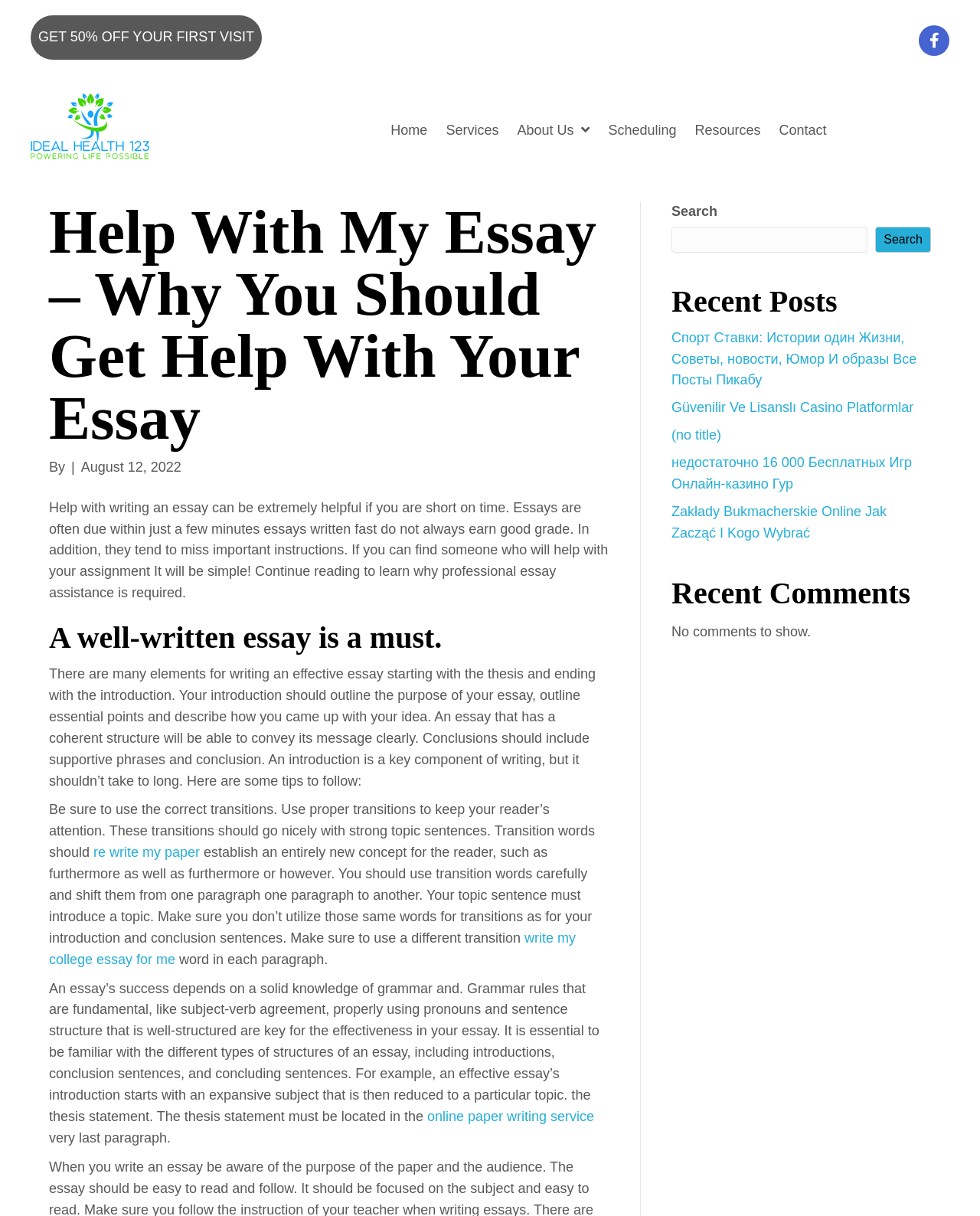Please locate the bounding box coordinates of the element that should be clicked to achieve the given instruction: "Read about why you should get help with your essay".

[0.05, 0.165, 0.622, 0.37]